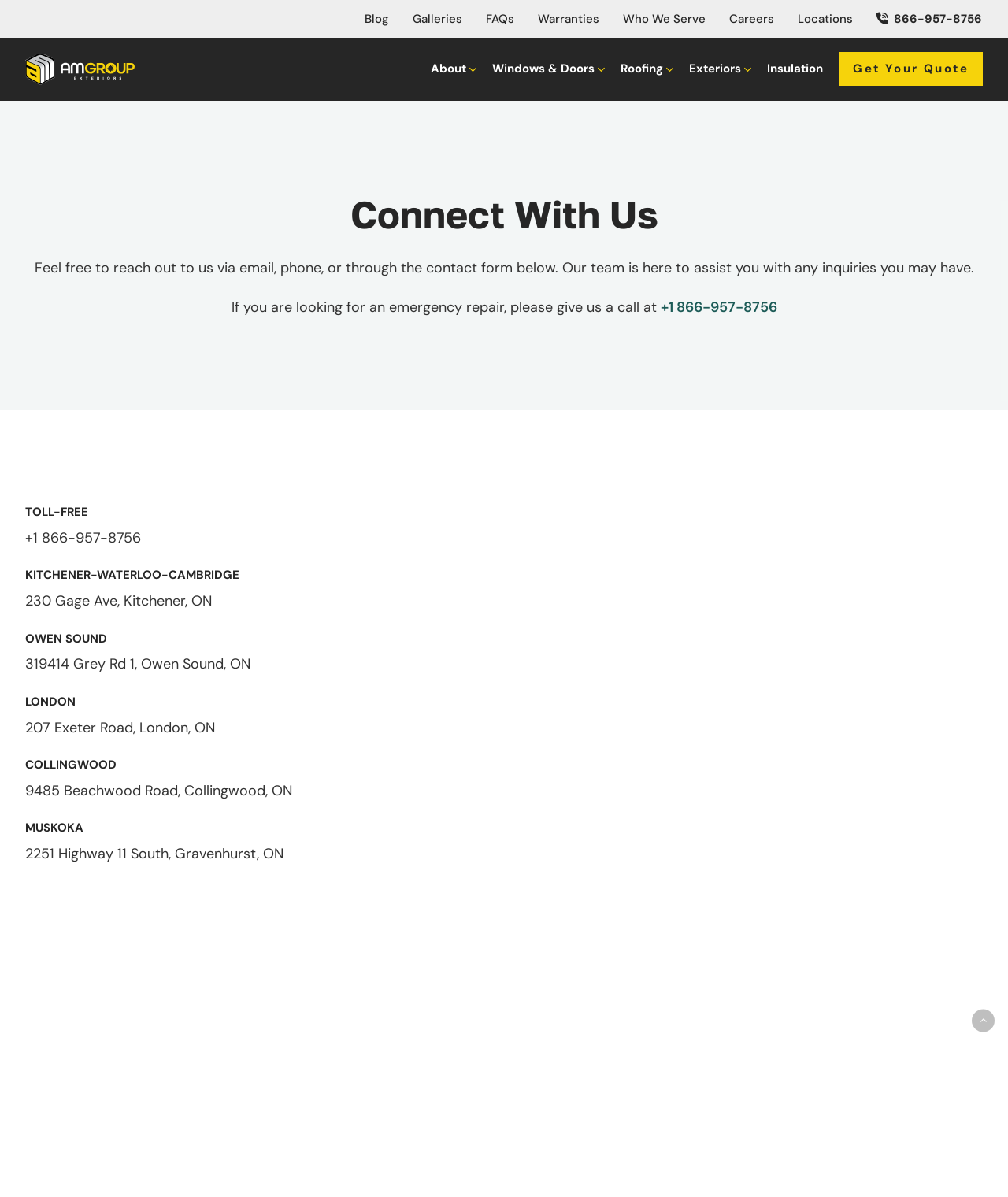Locate the bounding box coordinates of the item that should be clicked to fulfill the instruction: "Call the toll-free number".

[0.655, 0.248, 0.771, 0.264]